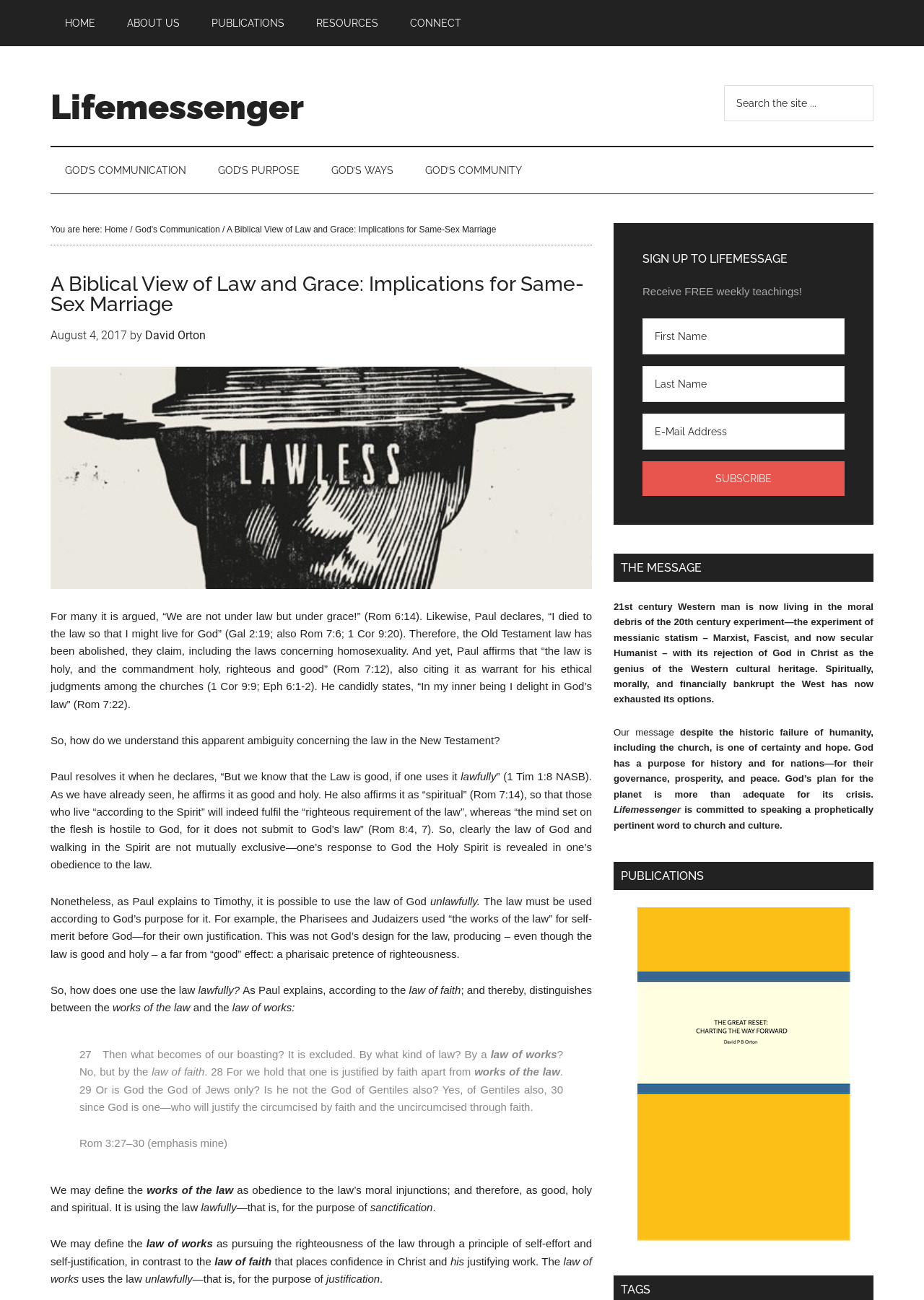What is the title or heading displayed on the webpage?

A Biblical View of Law and Grace: Implications for Same-Sex Marriage